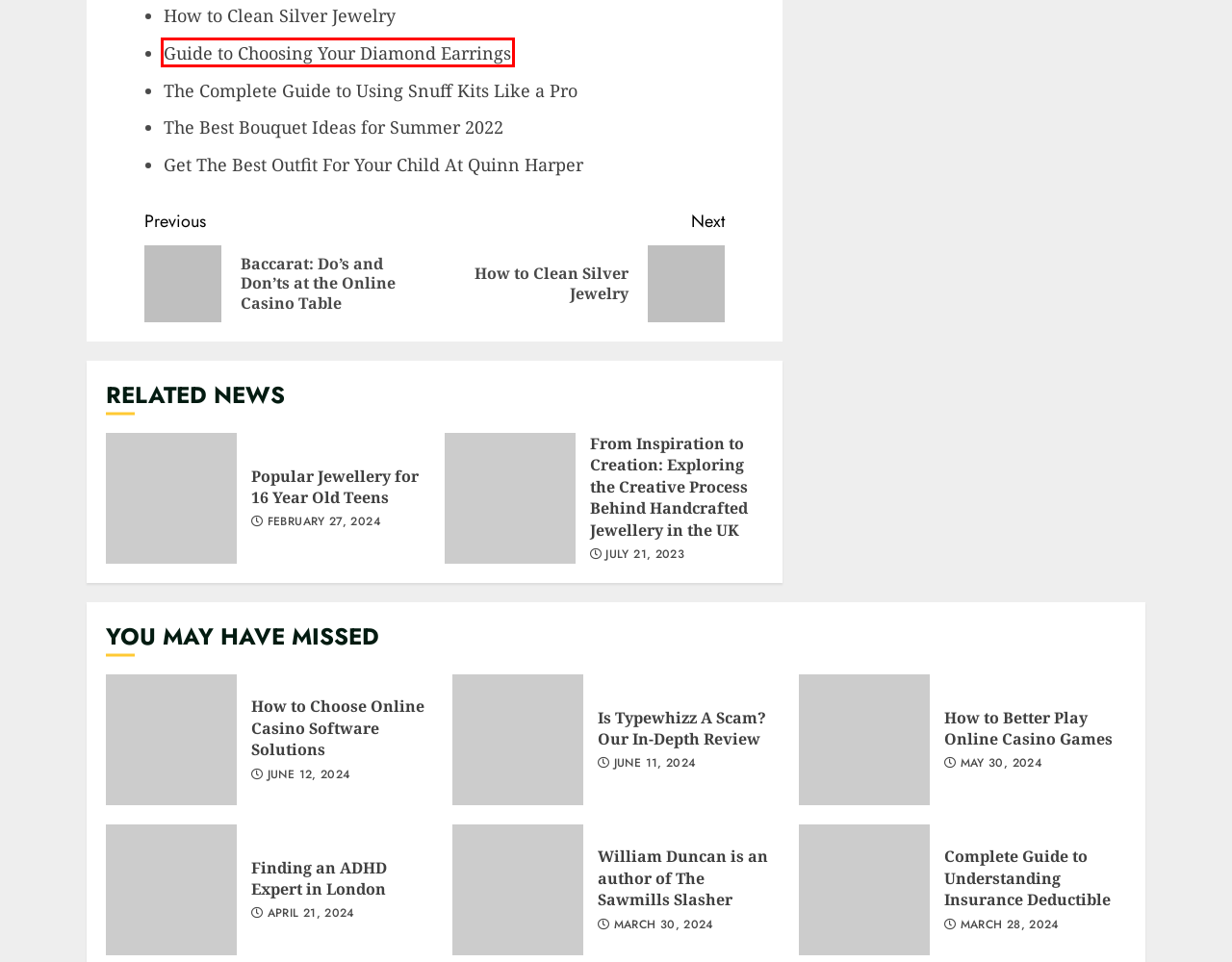Observe the webpage screenshot and focus on the red bounding box surrounding a UI element. Choose the most appropriate webpage description that corresponds to the new webpage after clicking the element in the bounding box. Here are the candidates:
A. Guide to Choosing Your Diamond Earrings - ExPressRelease UK
B. The Complete Guide to Using Snuff Kits Like a Pro
C. June 2024 - ExPressRelease UK
D. Creative Process Behind Handcrafted Jewellery in the UK
E. The Best Bouquet Ideas for Summer 2022 - ExPressRelease UK
F. Baccarat: Do's and Don'ts at the Online Casino Table - ExPressRelease UK
G. March 2024 - ExPressRelease UK
H. April 2024 - ExPressRelease UK

A